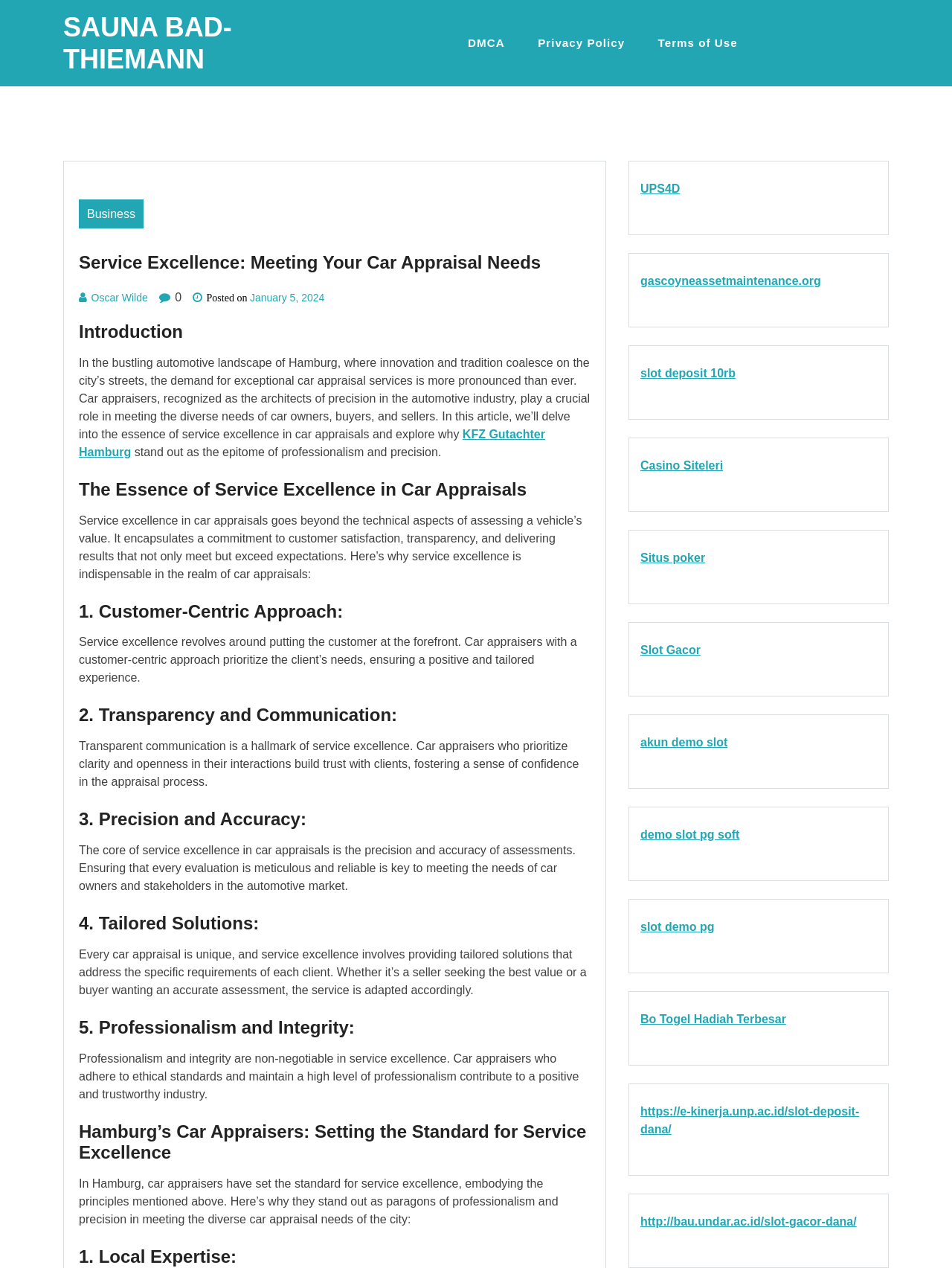Carefully examine the image and provide an in-depth answer to the question: What is the importance of transparency in car appraisals?

According to the text under the heading '2. Transparency and Communication:', transparent communication is a hallmark of service excellence, and it builds trust with clients, fostering a sense of confidence in the appraisal process.